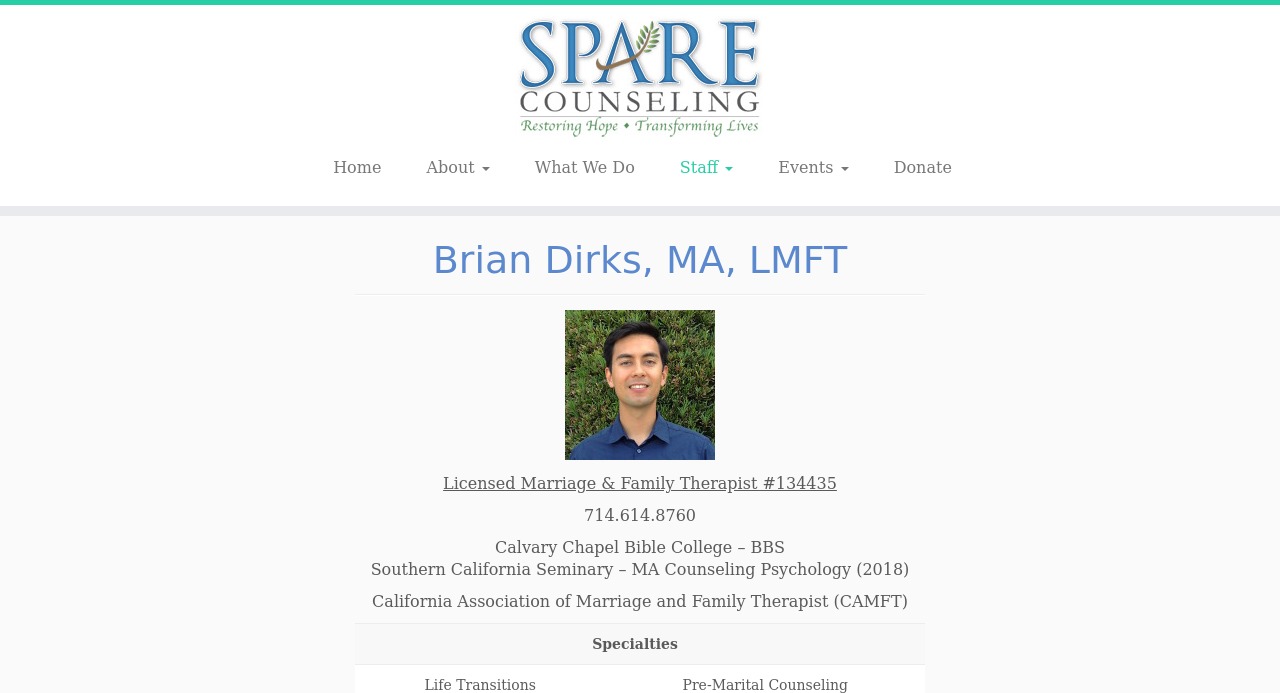Find and specify the bounding box coordinates that correspond to the clickable region for the instruction: "view events".

[0.592, 0.219, 0.679, 0.266]